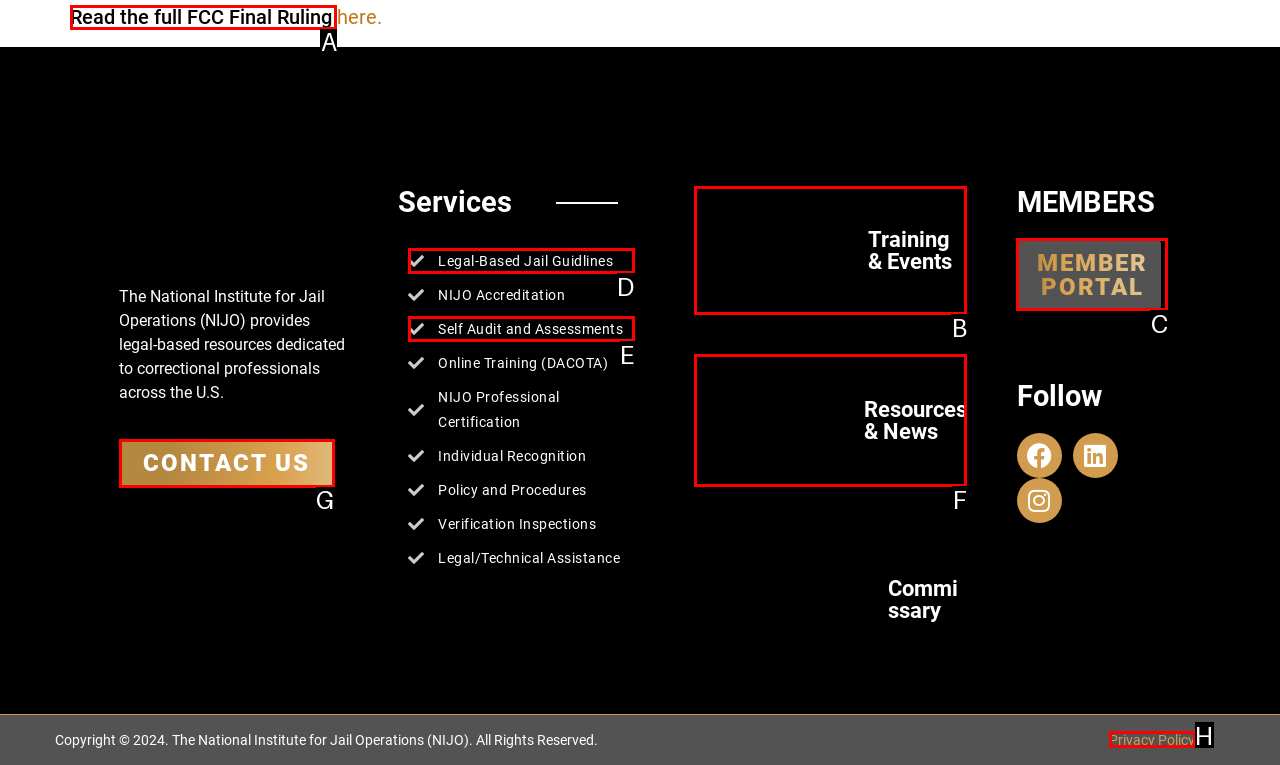Identify the letter of the UI element I need to click to carry out the following instruction: Read the full FCC Final Ruling

A